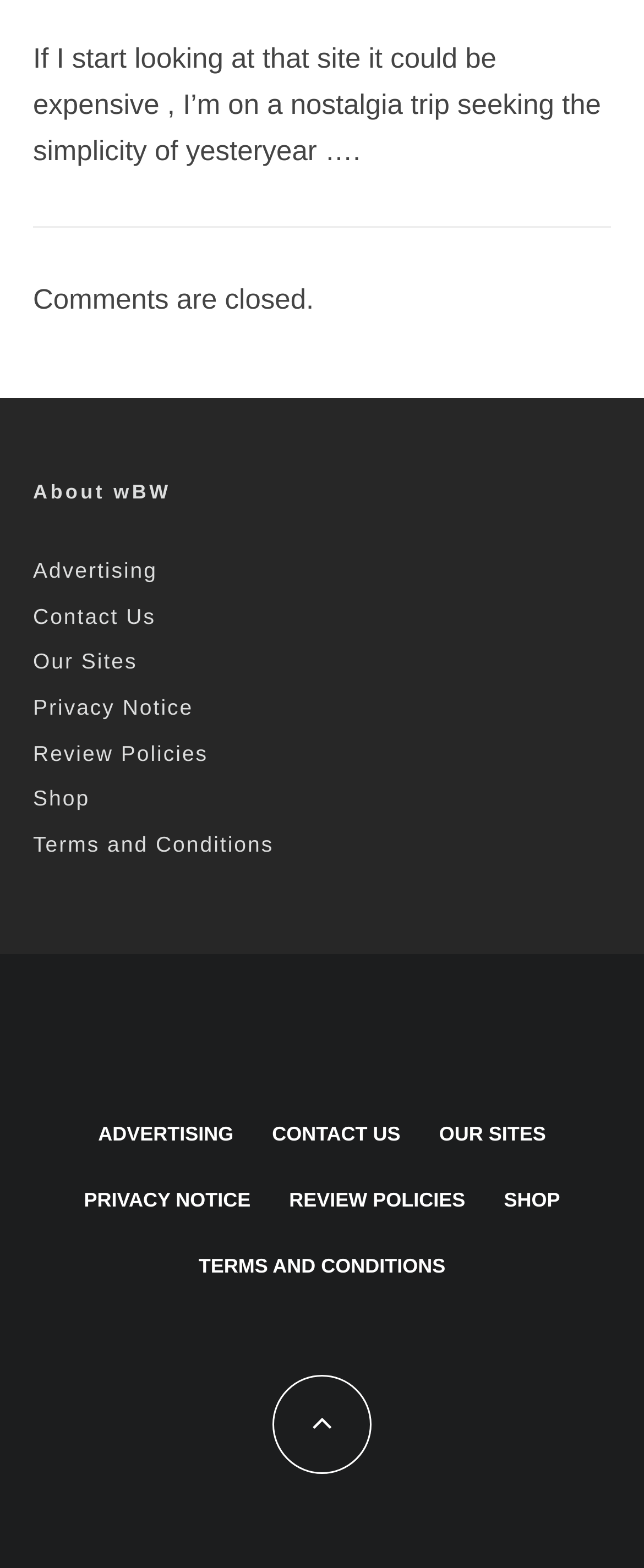Specify the bounding box coordinates of the region I need to click to perform the following instruction: "Click on About wBW". The coordinates must be four float numbers in the range of 0 to 1, i.e., [left, top, right, bottom].

[0.051, 0.306, 0.949, 0.321]